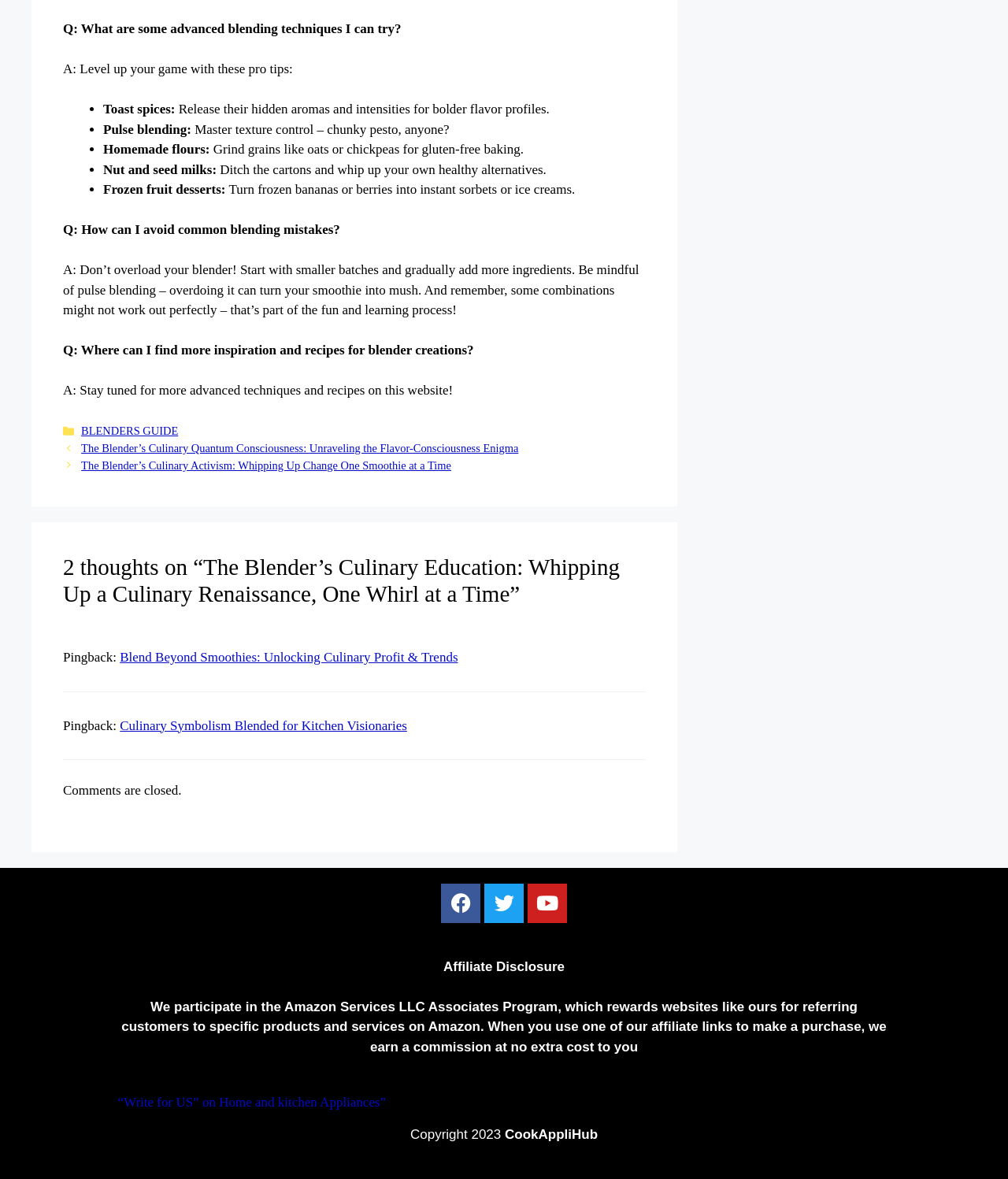Could you provide the bounding box coordinates for the portion of the screen to click to complete this instruction: "Share on Facebook"?

[0.438, 0.749, 0.477, 0.783]